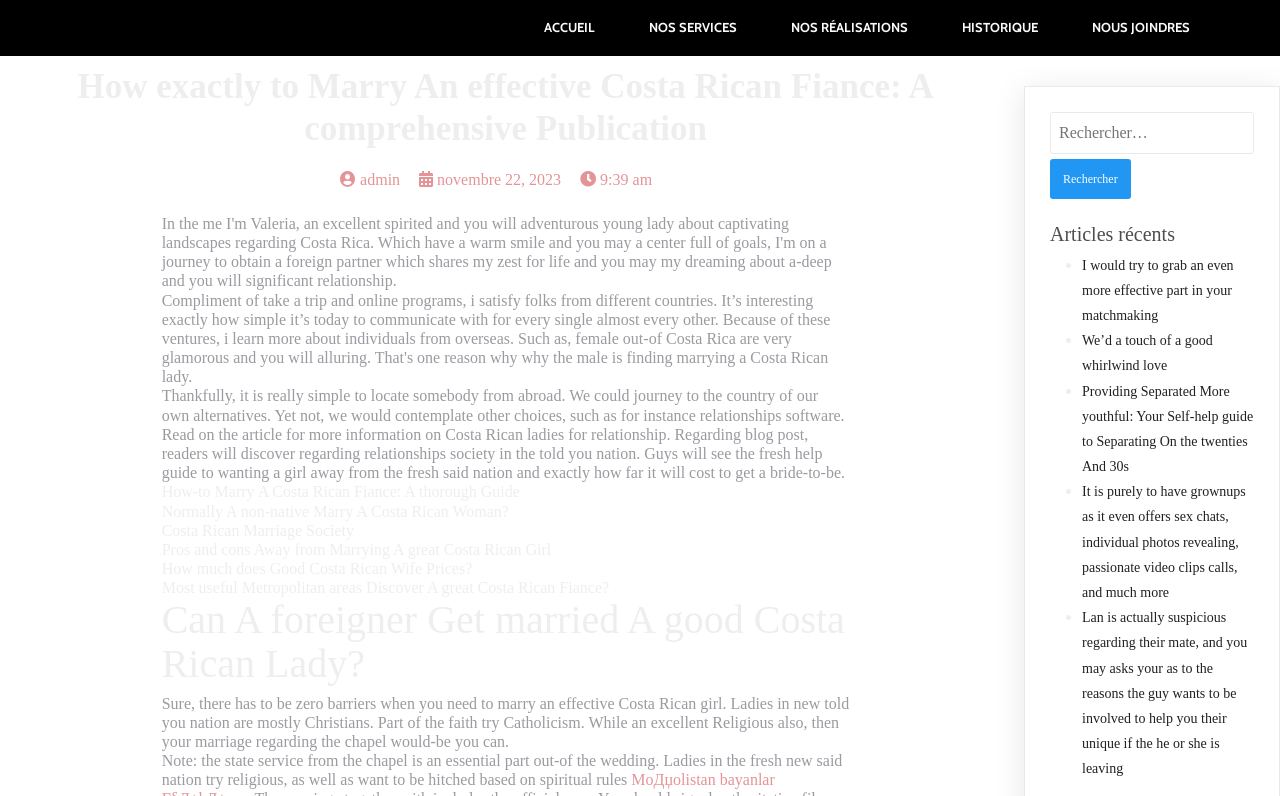Indicate the bounding box coordinates of the element that must be clicked to execute the instruction: "Read the article 'I would try to grab an even more effective part in your matchmaking'". The coordinates should be given as four float numbers between 0 and 1, i.e., [left, top, right, bottom].

[0.845, 0.324, 0.964, 0.406]